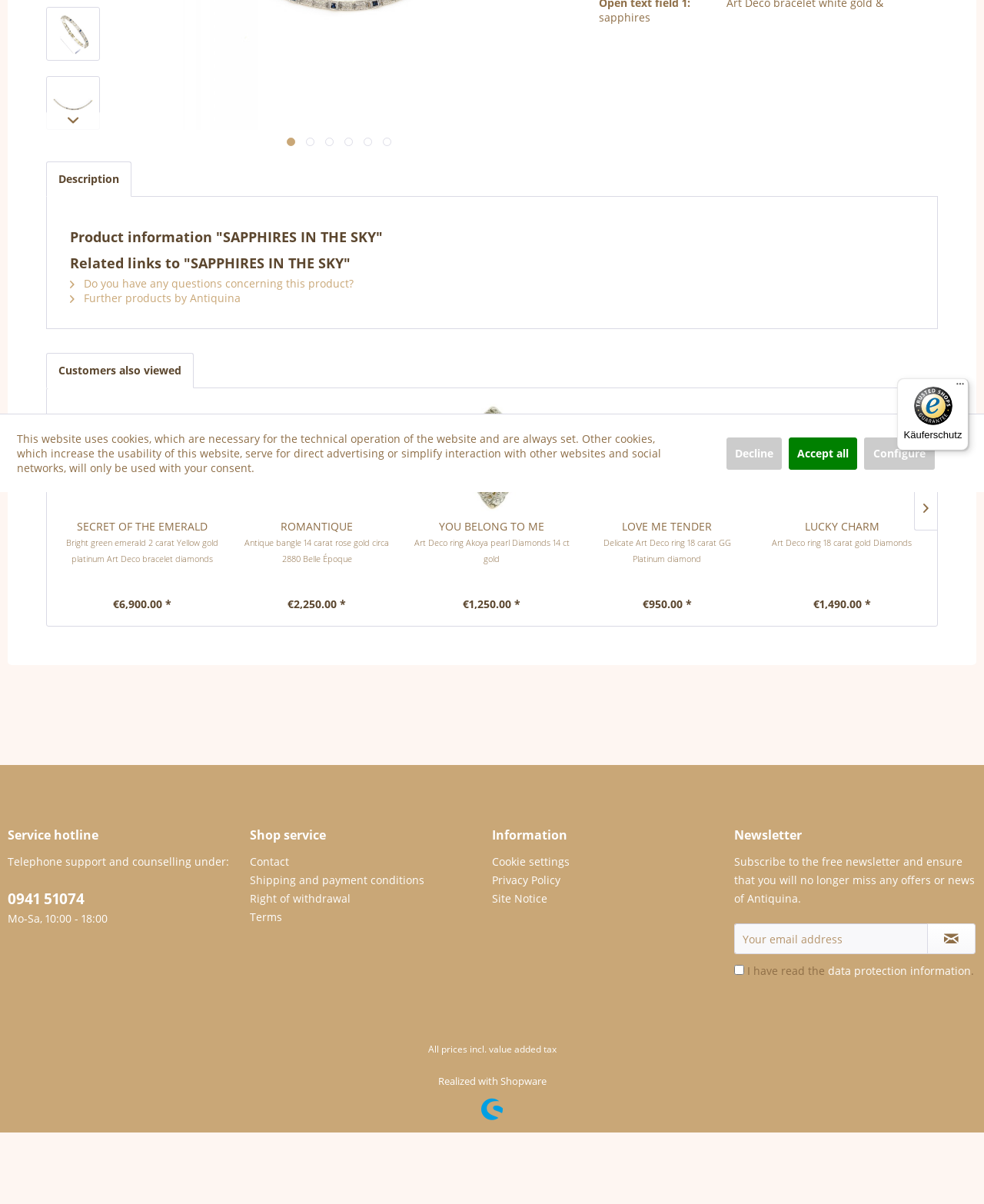Identify the bounding box of the UI element described as follows: "title="Preview: SAPPHIRES IN THE SKY"". Provide the coordinates as four float numbers in the range of 0 to 1 [left, top, right, bottom].

[0.047, 0.006, 0.102, 0.051]